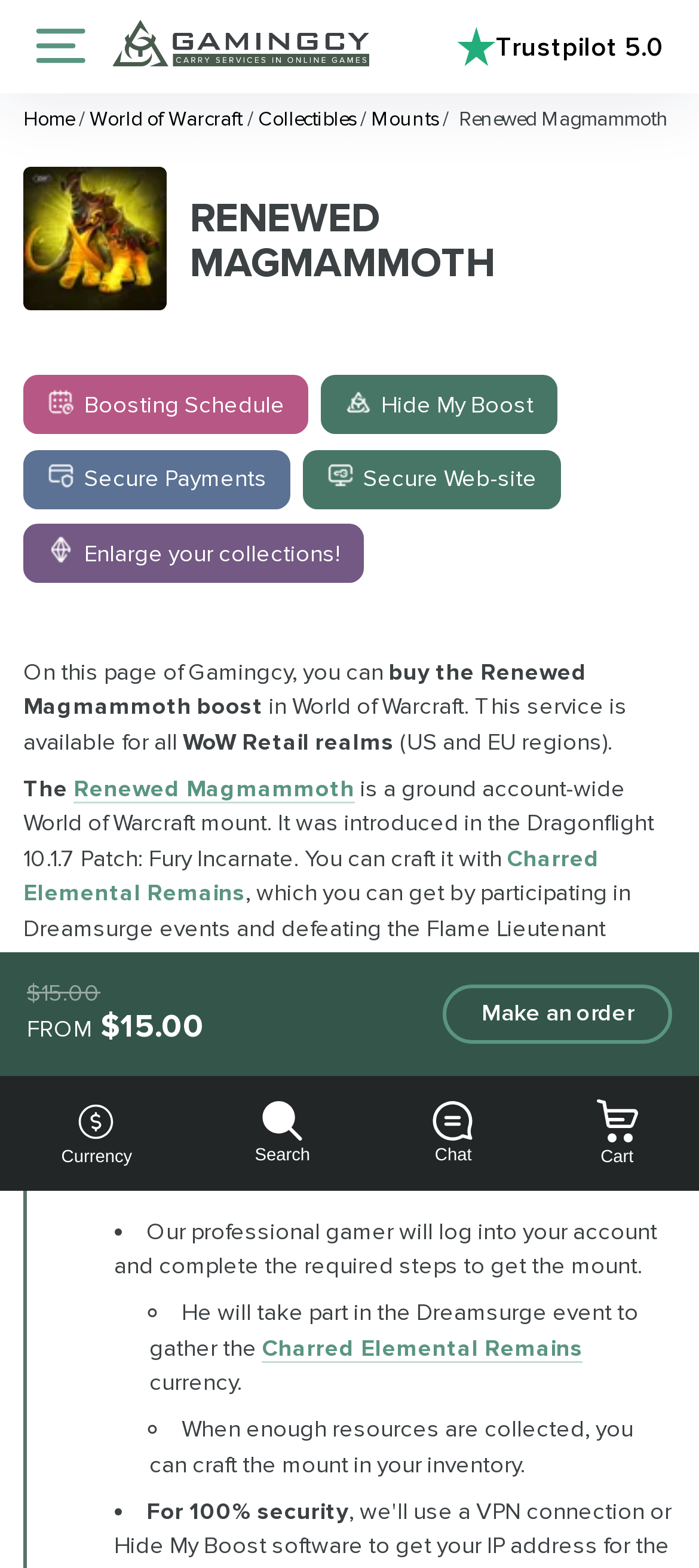Indicate the bounding box coordinates of the clickable region to achieve the following instruction: "Make an order."

[0.633, 0.628, 0.962, 0.665]